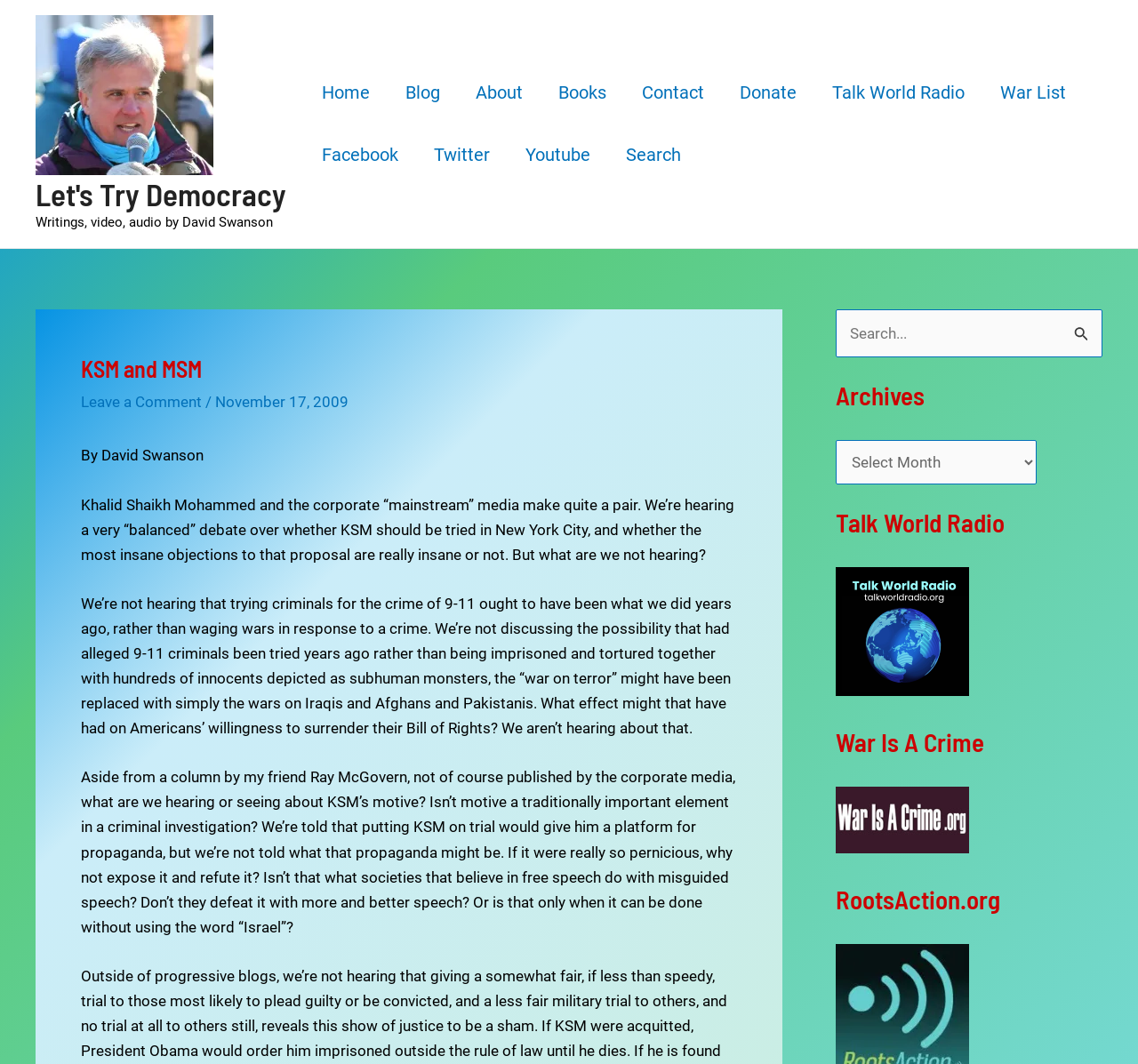What is the topic of the article?
Refer to the image and provide a detailed answer to the question.

The topic of the article can be inferred from the heading 'KSM and MSM' and the static text elements that discuss Khalid Shaikh Mohammed and the corporate media.